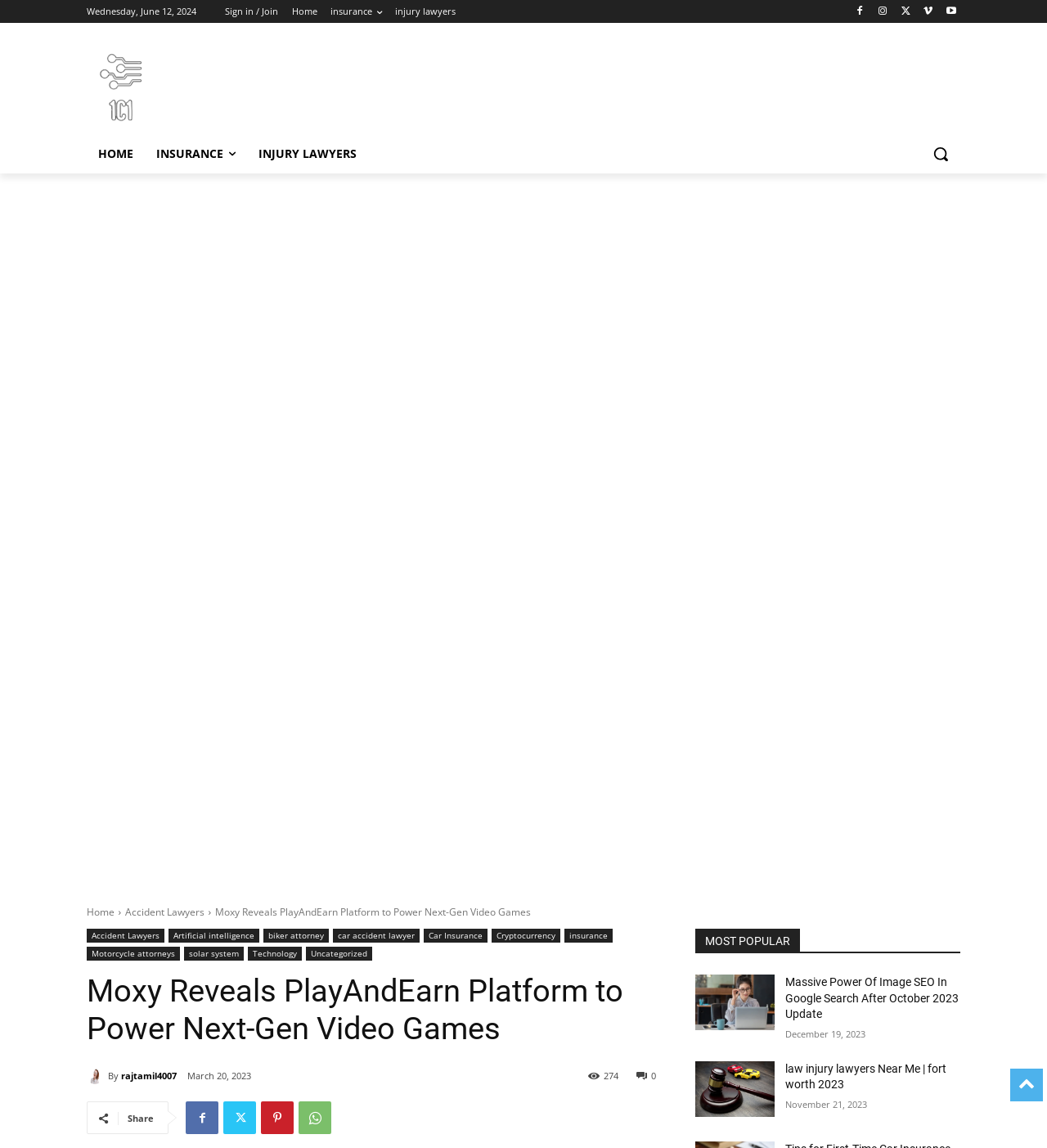Identify the bounding box for the UI element described as: "CAYAC". The coordinates should be four float numbers between 0 and 1, i.e., [left, top, right, bottom].

None